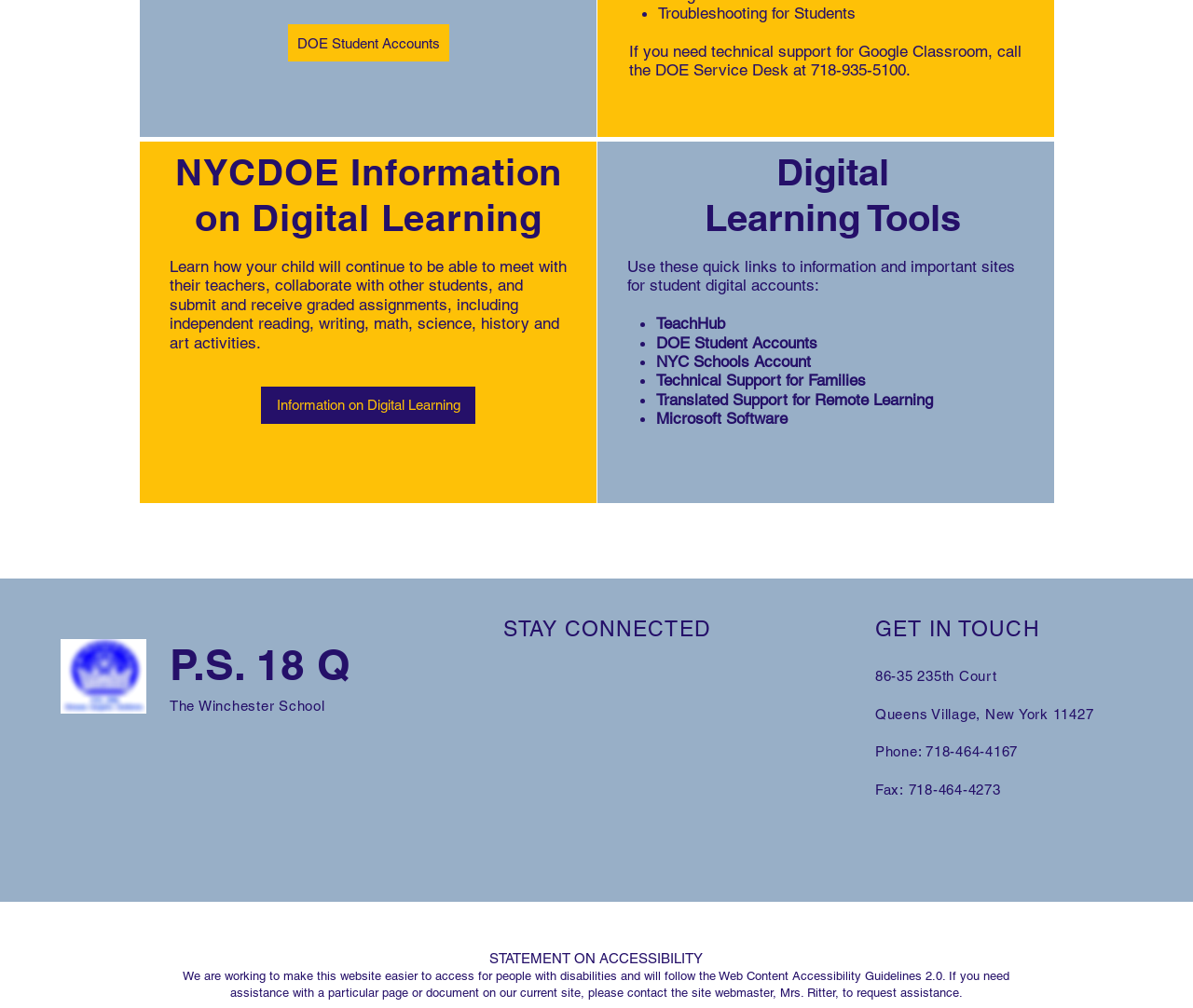Identify the bounding box of the UI element that matches this description: "aria-label="Twitter"".

[0.504, 0.653, 0.534, 0.689]